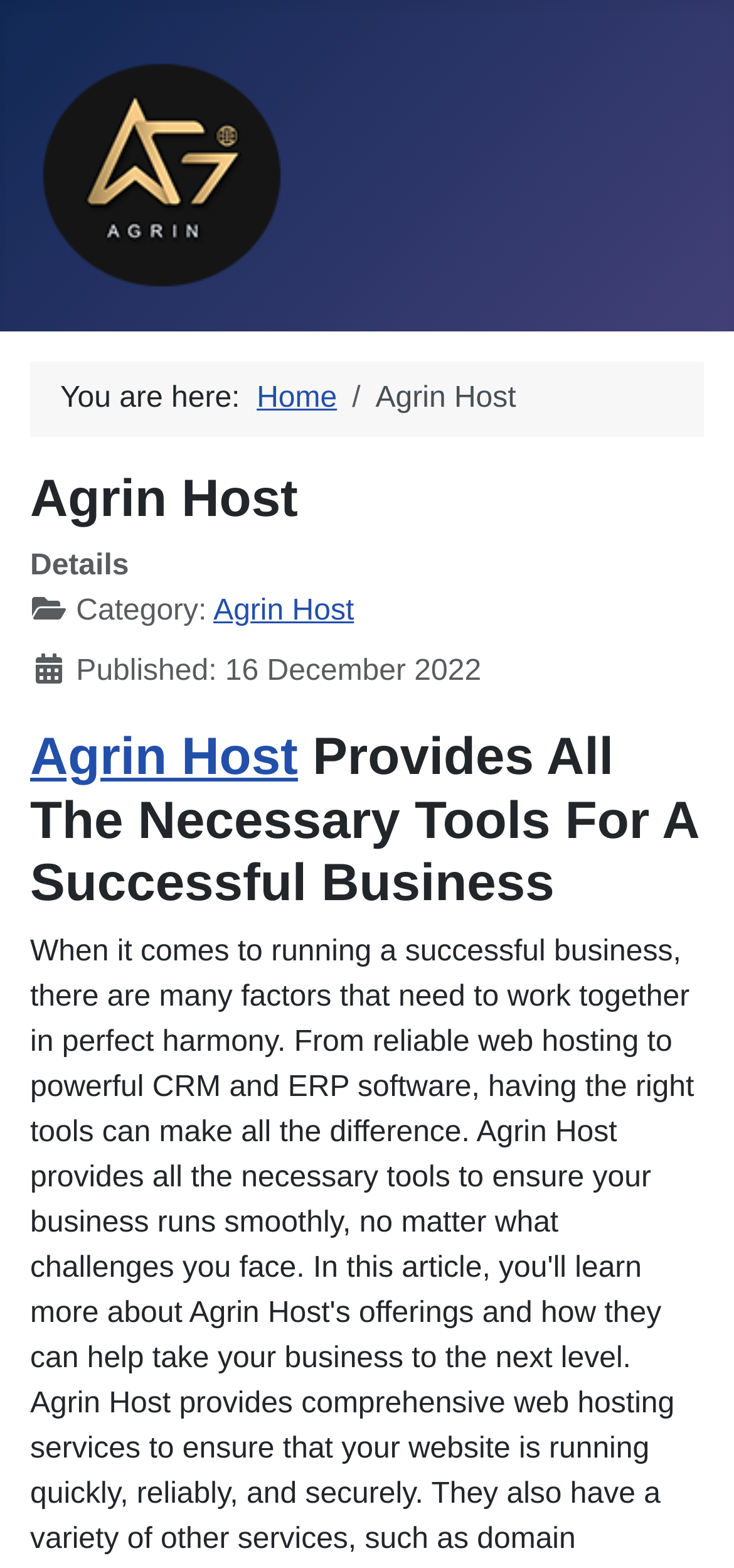What is the purpose of Agrin Host?
Utilize the information in the image to give a detailed answer to the question.

The purpose of Agrin Host can be inferred from the heading element with the text 'Agrin Host Provides All The Necessary Tools For A Successful Business'. This heading suggests that Agrin Host is intended to provide tools and resources for businesses to succeed.